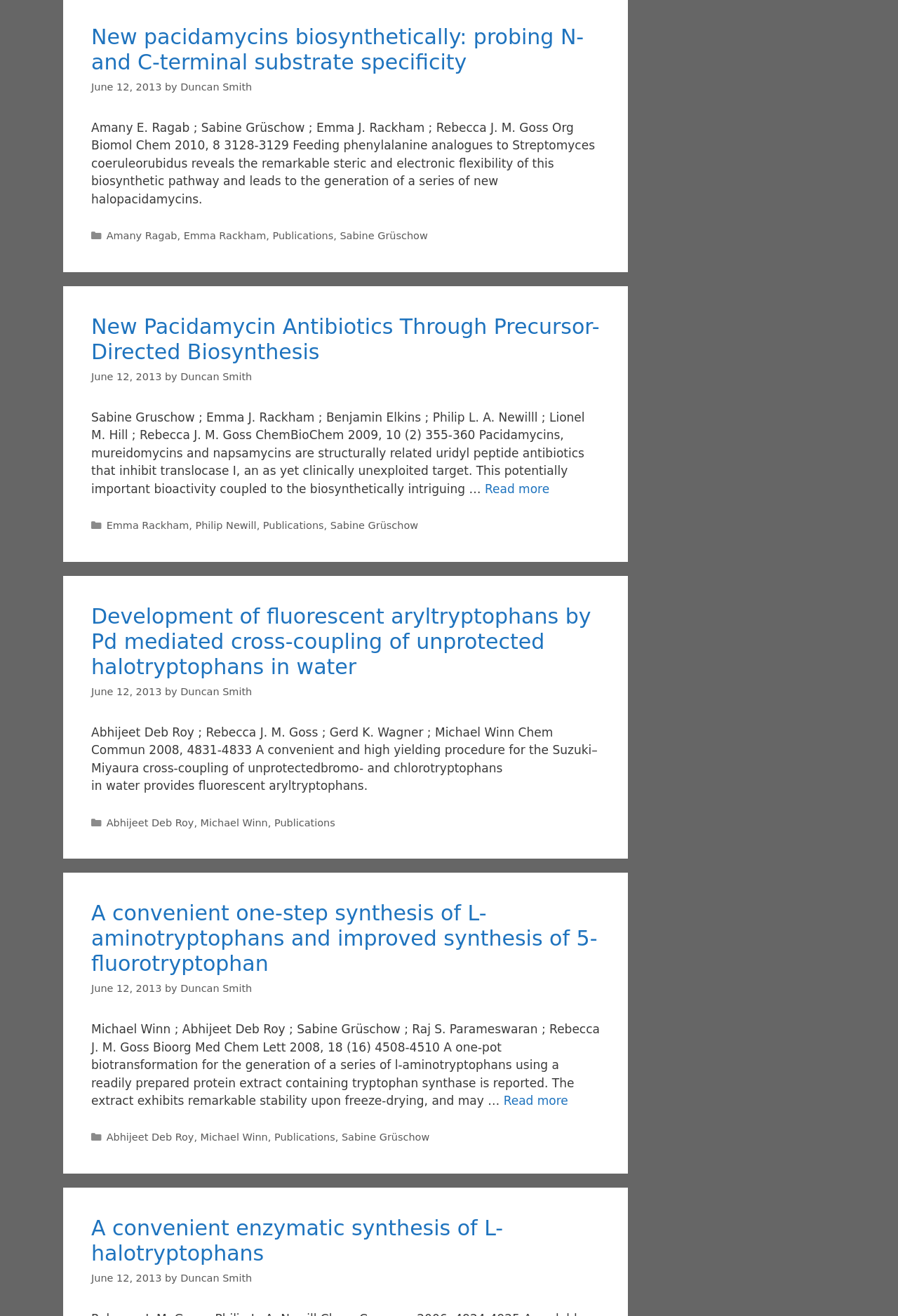Provide a brief response to the question below using a single word or phrase: 
What is the category of the second article?

Publications